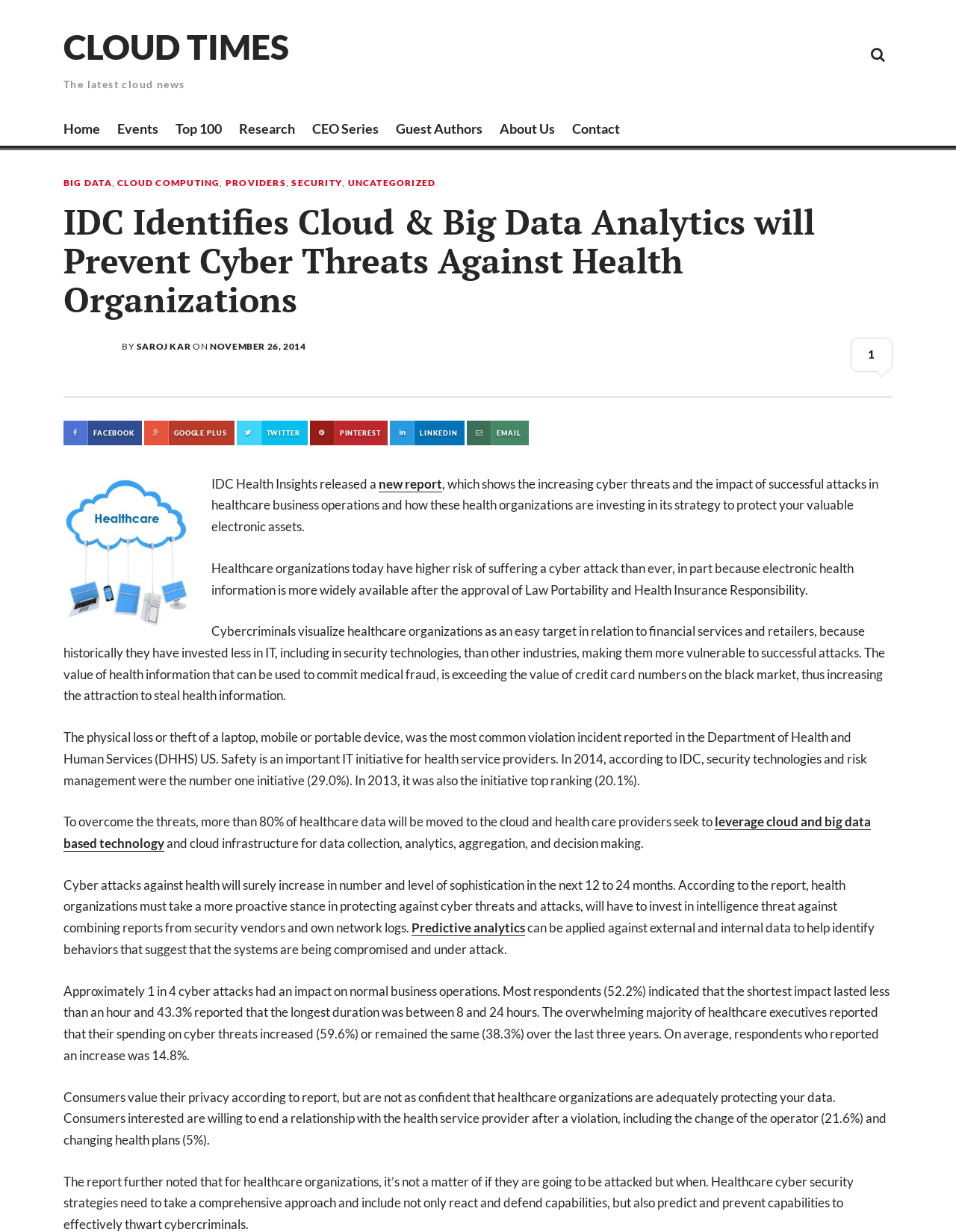Please identify the bounding box coordinates of the element I need to click to follow this instruction: "Read the 'IDC Identifies Cloud & Big Data Analytics will Prevent Cyber Threats Against Health Organizations' article".

[0.066, 0.164, 0.934, 0.262]